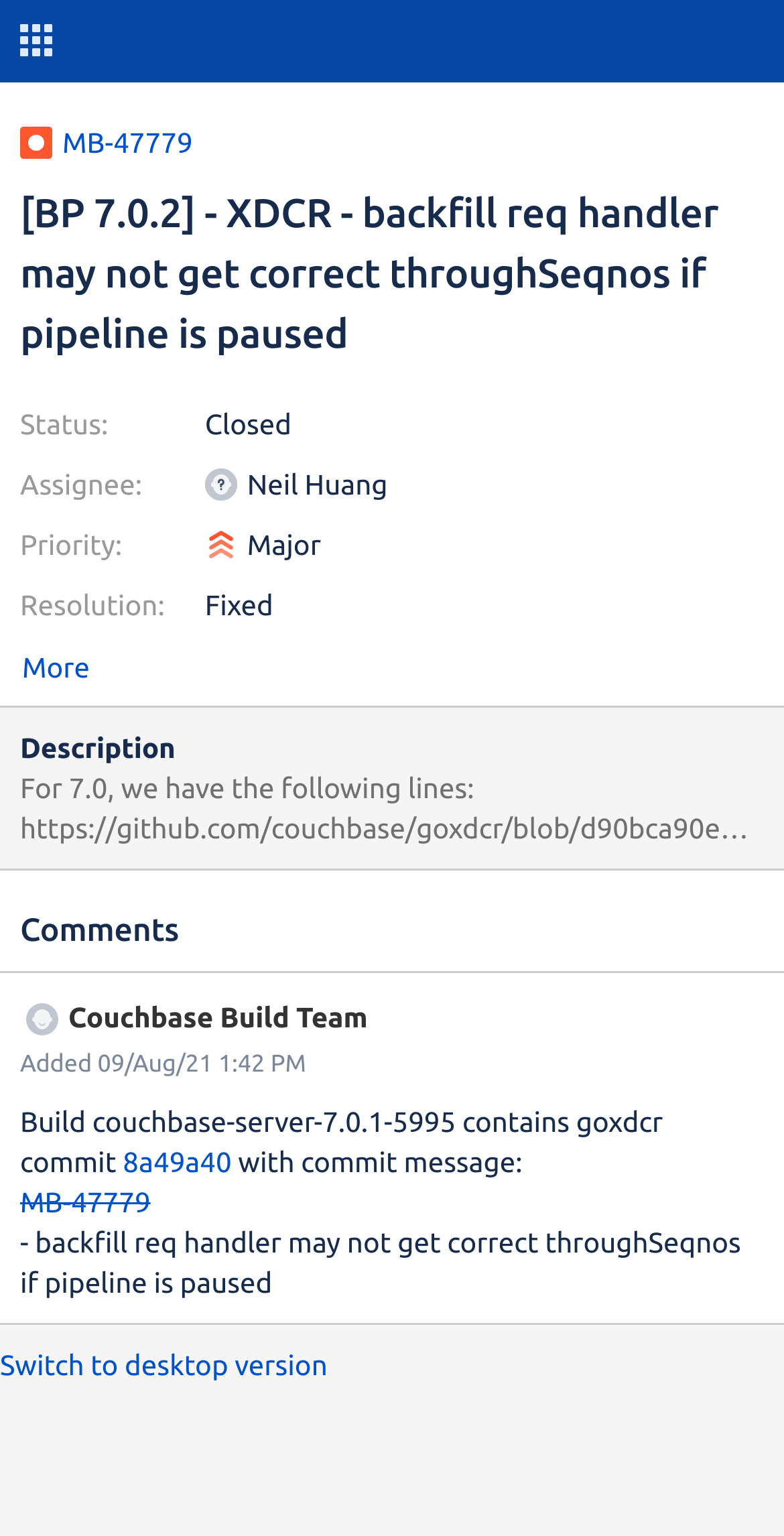Please provide a detailed answer to the question below based on the screenshot: 
Who is the assignee of this issue?

I found the answer by examining the 'Assignee:' label and its corresponding value 'Neil Huang' on the webpage.